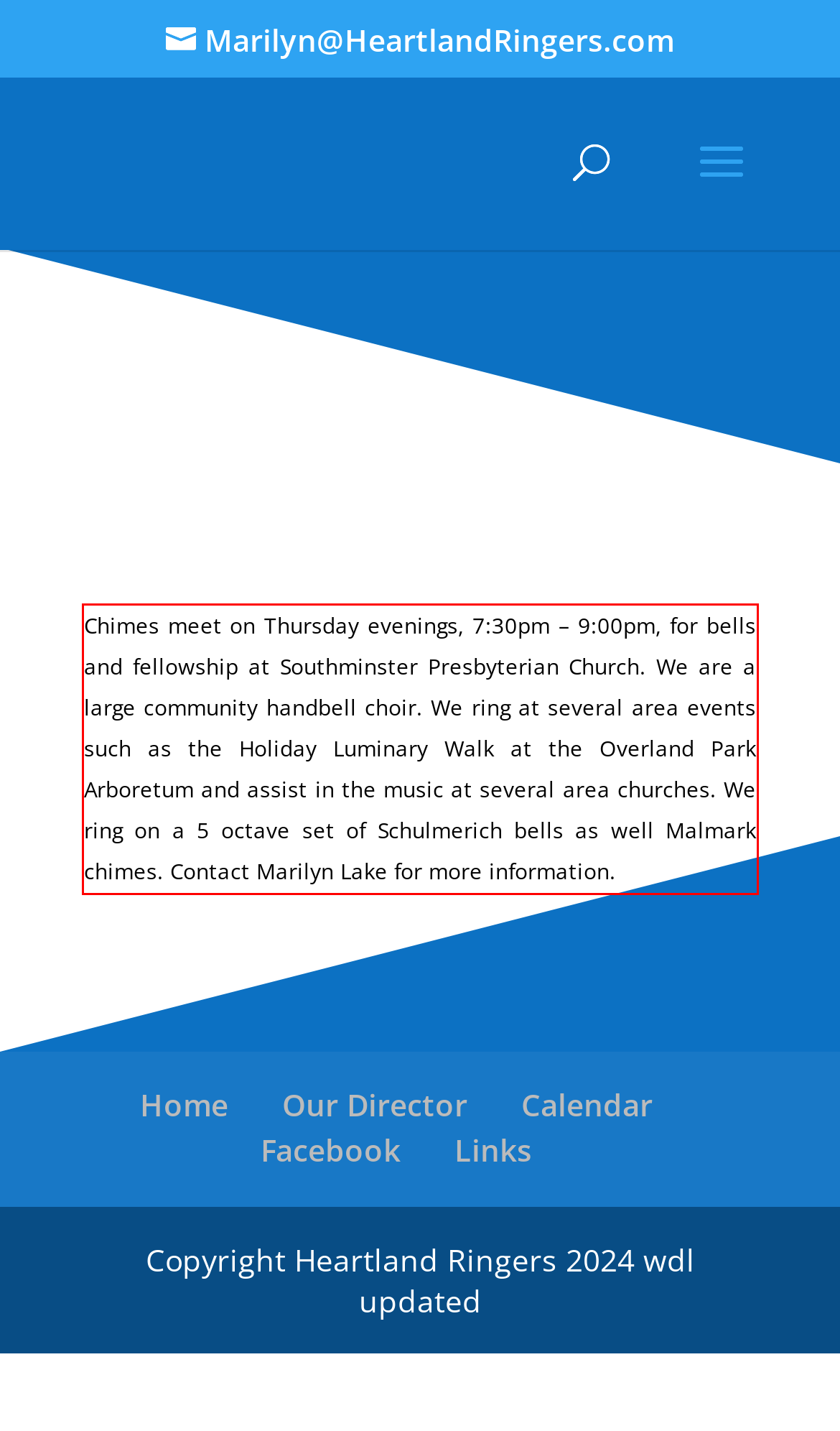Using the webpage screenshot, recognize and capture the text within the red bounding box.

Chimes meet on Thursday evenings, 7:30pm – 9:00pm, for bells and fellowship at Southminster Presbyterian Church. We are a large community handbell choir. We ring at several area events such as the Holiday Luminary Walk at the Overland Park Arboretum and assist in the music at several area churches. We ring on a 5 octave set of Schulmerich bells as well Malmark chimes. Contact Marilyn Lake for more information.